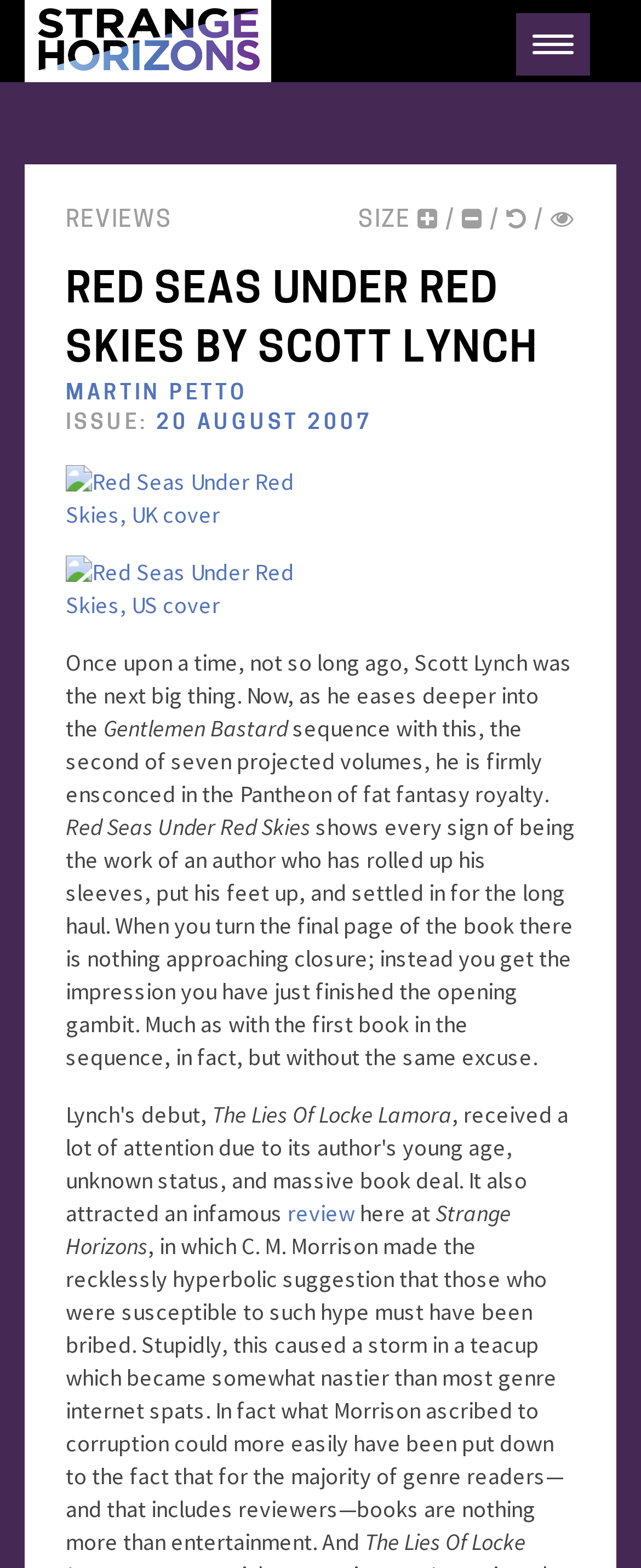Give a one-word or short-phrase answer to the following question: 
How many projected volumes are there in the Gentlemen Bastard sequence?

seven